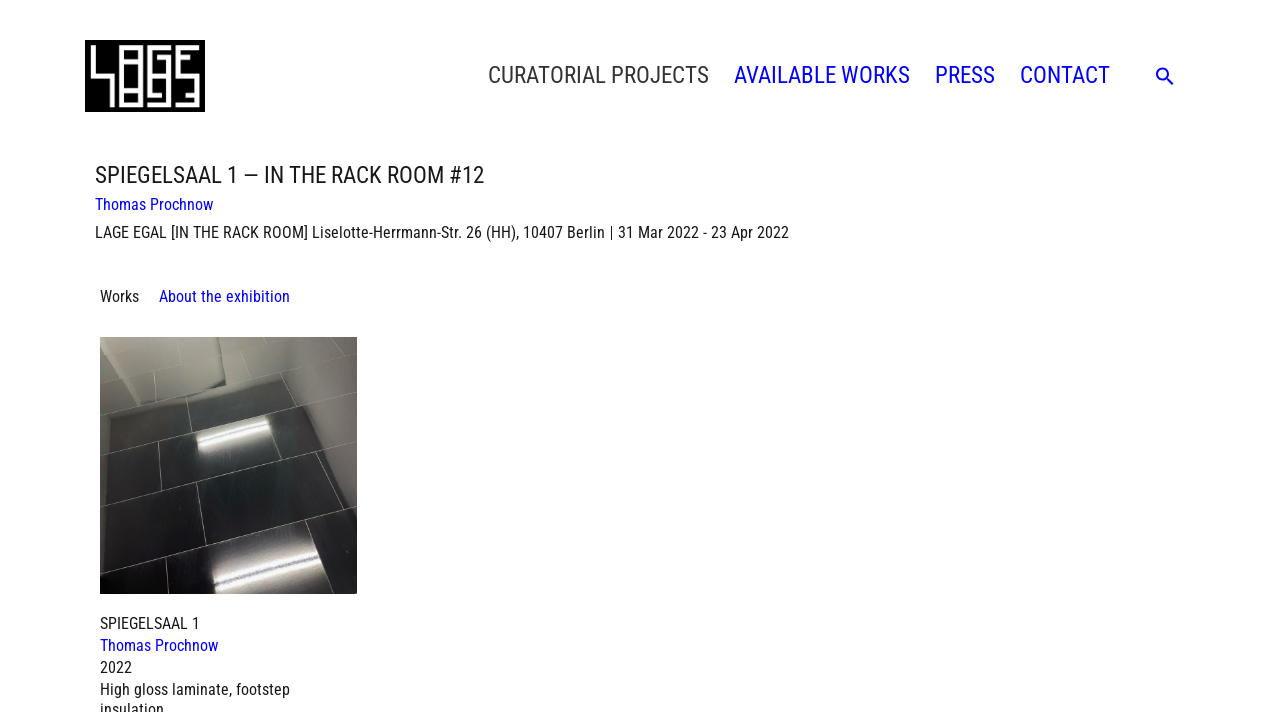Provide a short answer to the following question with just one word or phrase: What is the name of the exhibition?

SPIEGELSAAL 1 — IN THE RACK ROOM #12